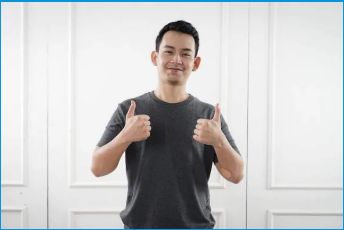Please reply to the following question using a single word or phrase: 
How many thumbs is the man giving?

two